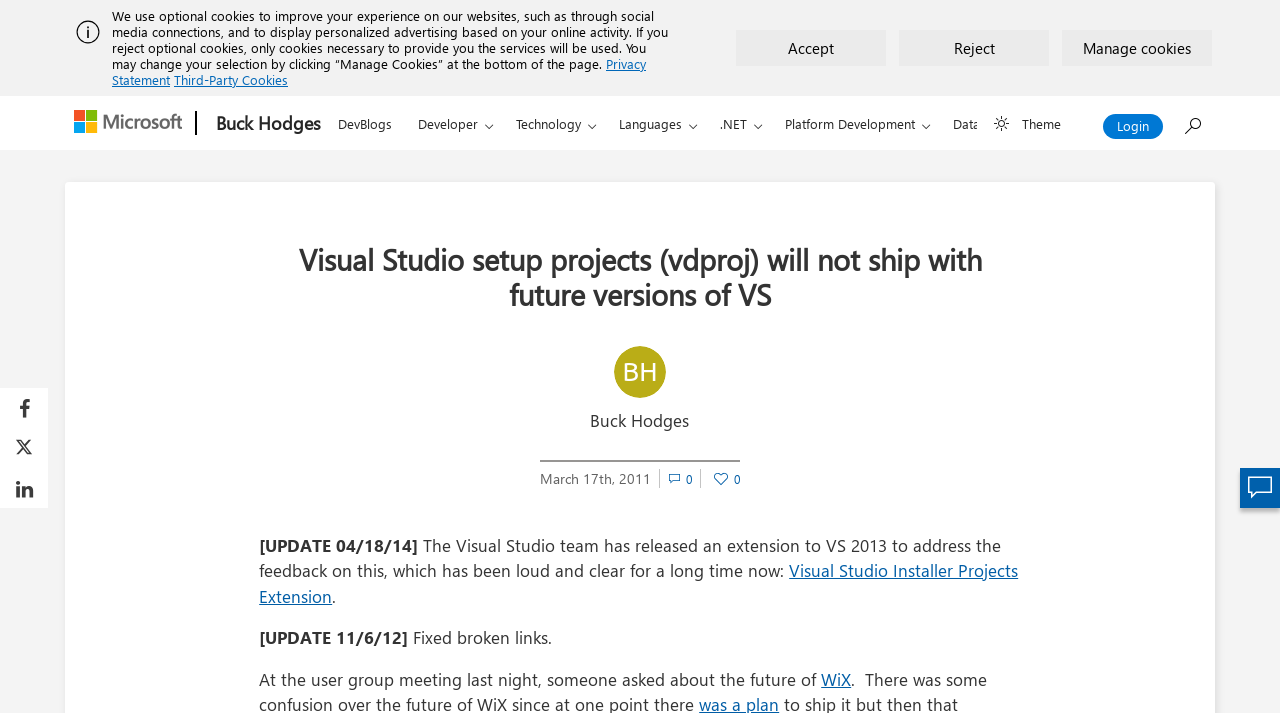What is the purpose of the button with the text 'Manage cookies'?
Answer the question with just one word or phrase using the image.

To manage cookies